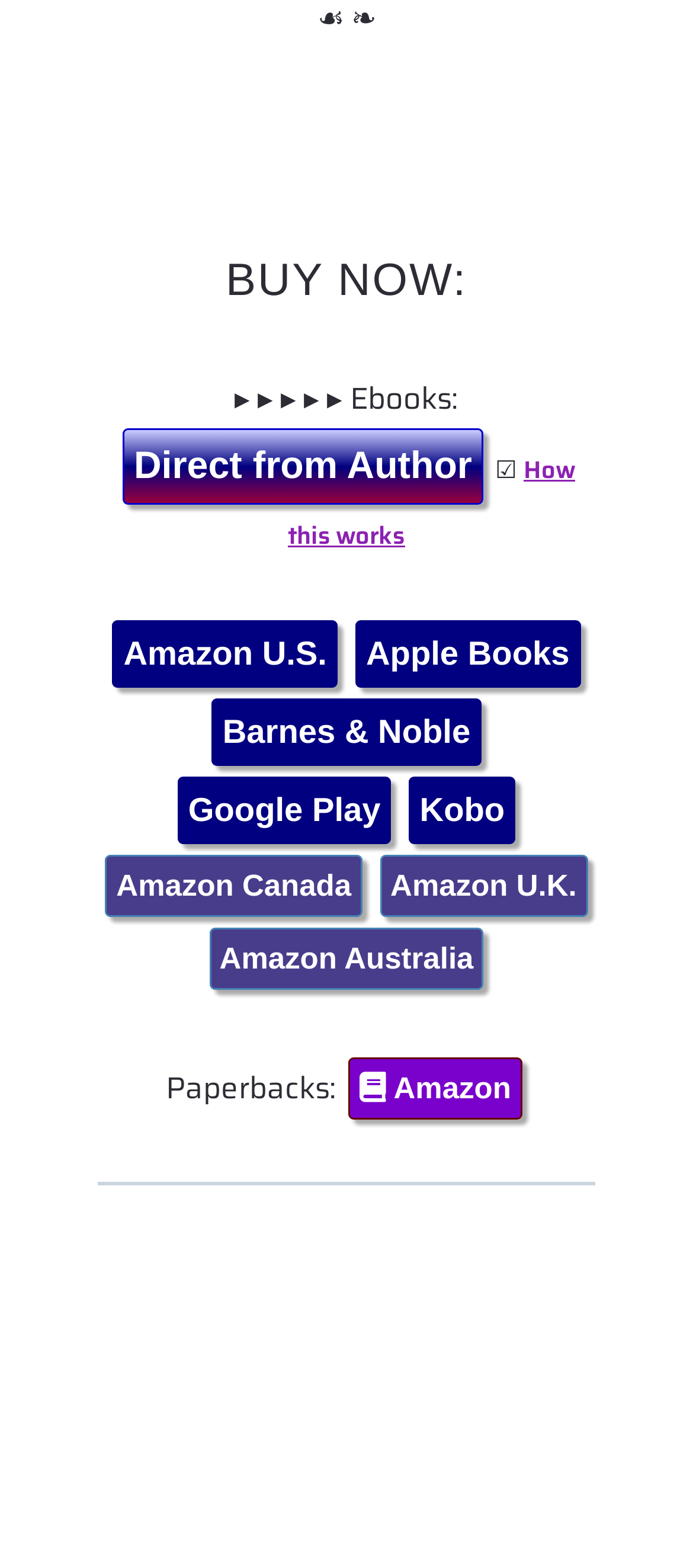What is the first option to buy an ebook?
Please use the image to provide an in-depth answer to the question.

The webpage provides various options to buy an ebook. The first option is 'Direct from Author' which is a link located at the top of the webpage, indicating that users can purchase ebooks directly from the author.